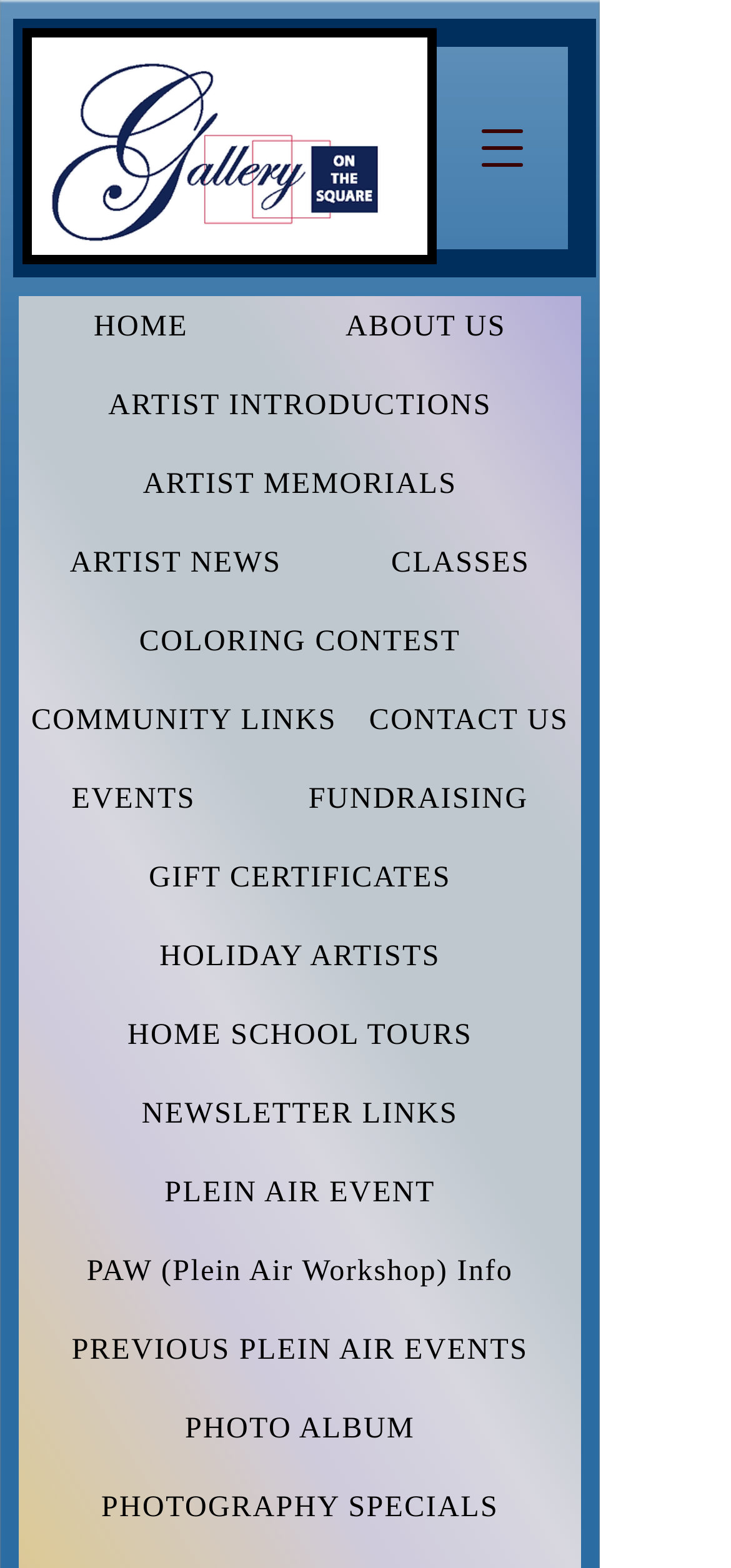Determine the bounding box coordinates of the UI element described below. Use the format (top-left x, top-left y, bottom-right x, bottom-right y) with floating point numbers between 0 and 1: FUNDRAISING

[0.35, 0.49, 0.795, 0.531]